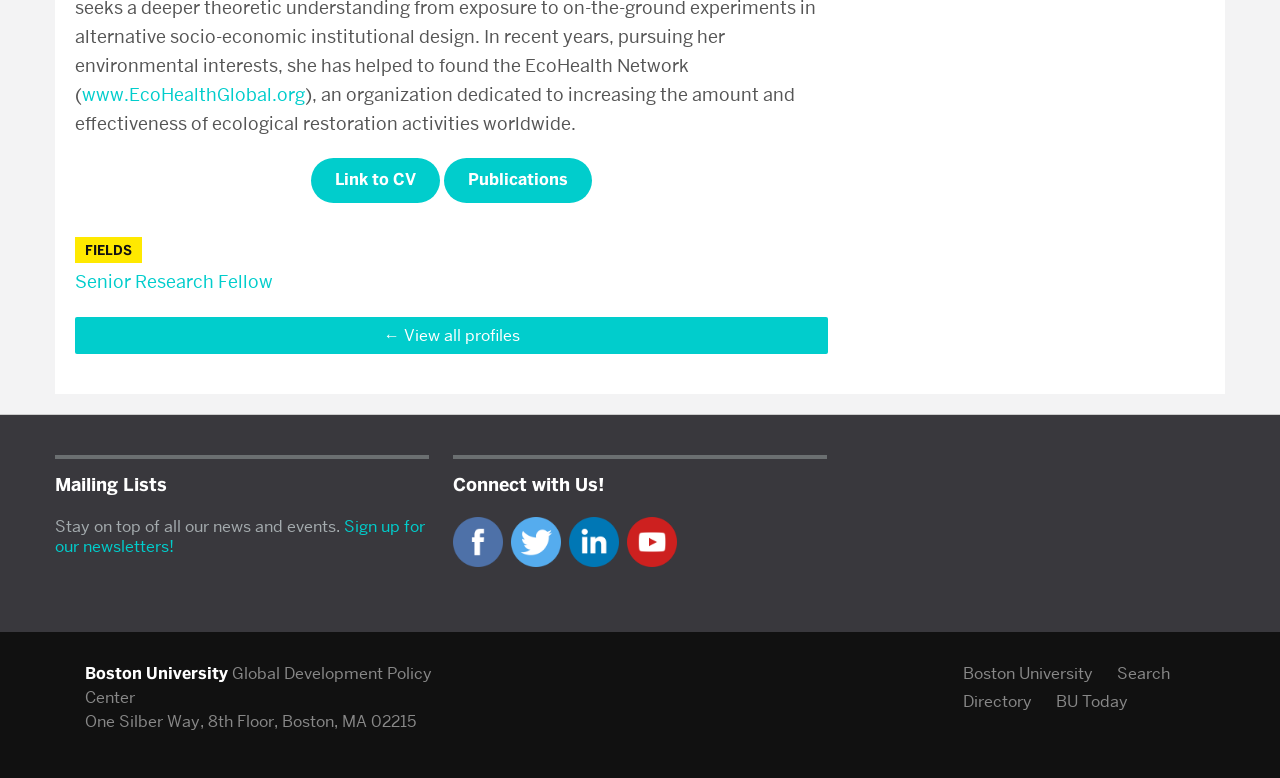Ascertain the bounding box coordinates for the UI element detailed here: "Call of Duty Modern Warfare". The coordinates should be provided as [left, top, right, bottom] with each value being a float between 0 and 1.

None